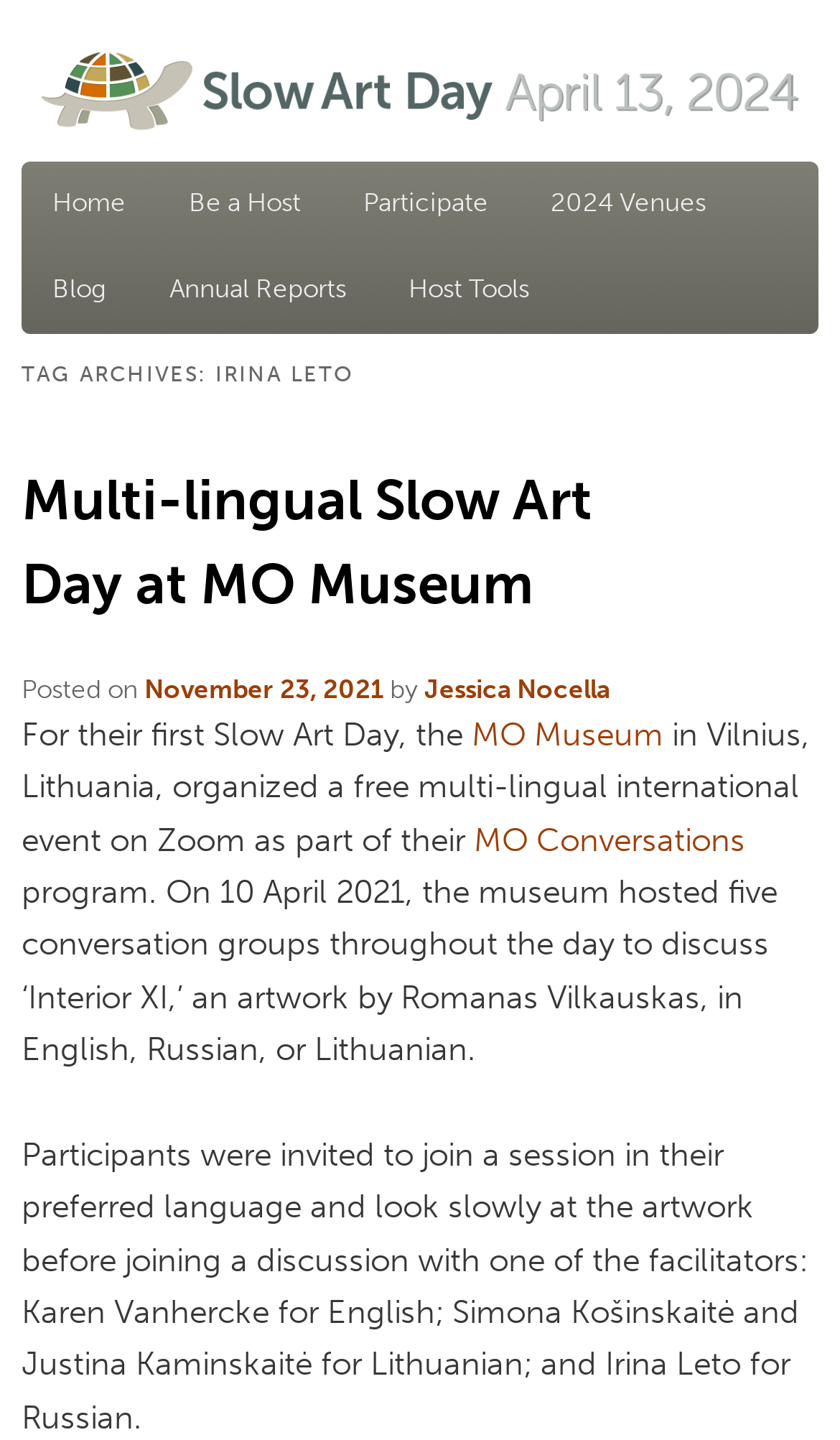How many conversation groups were hosted by the MO Museum?
Utilize the information in the image to give a detailed answer to the question.

According to the article, the MO Museum hosted five conversation groups throughout the day to discuss the artwork 'Interior XI' in English, Russian, or Lithuanian.